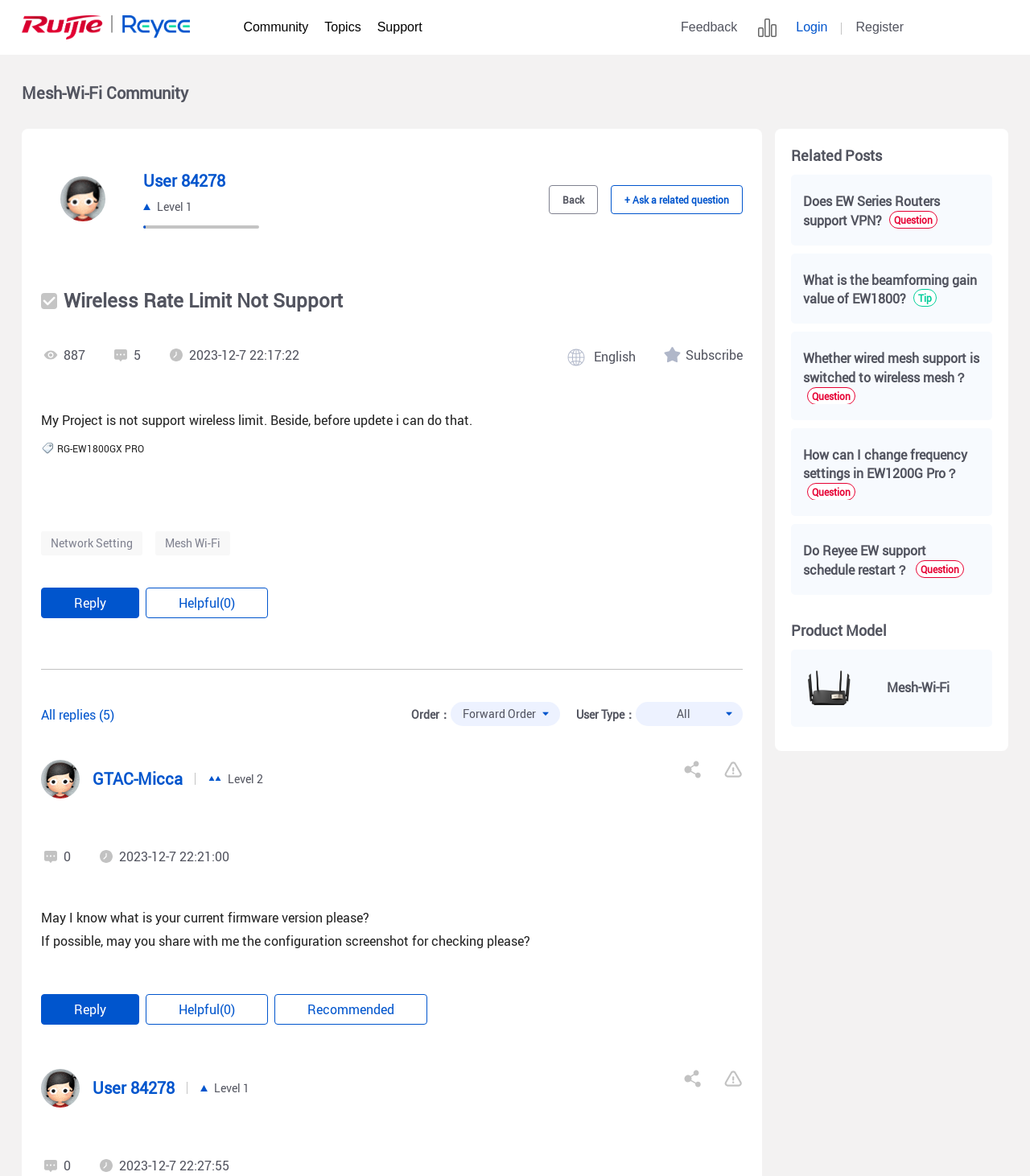Using the information shown in the image, answer the question with as much detail as possible: What is the product model being discussed?

The product model being discussed is Mesh-Wi-Fi, which is a type of Wi-Fi router. This can be inferred from the webpage content, particularly from the links and text related to Mesh-Wi-Fi.